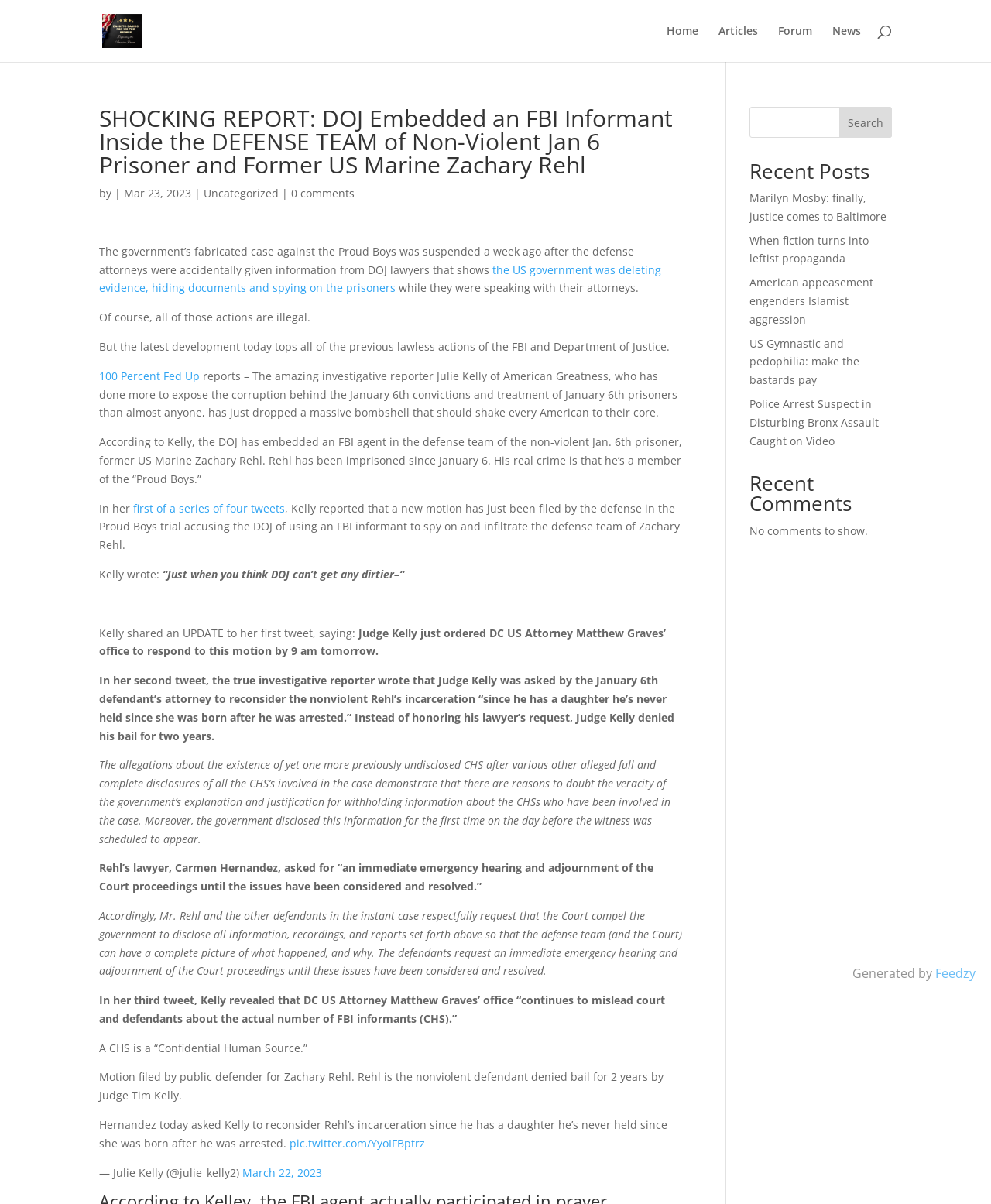What is the topic of the article?
Provide a short answer using one word or a brief phrase based on the image.

DOJ and FBI informant